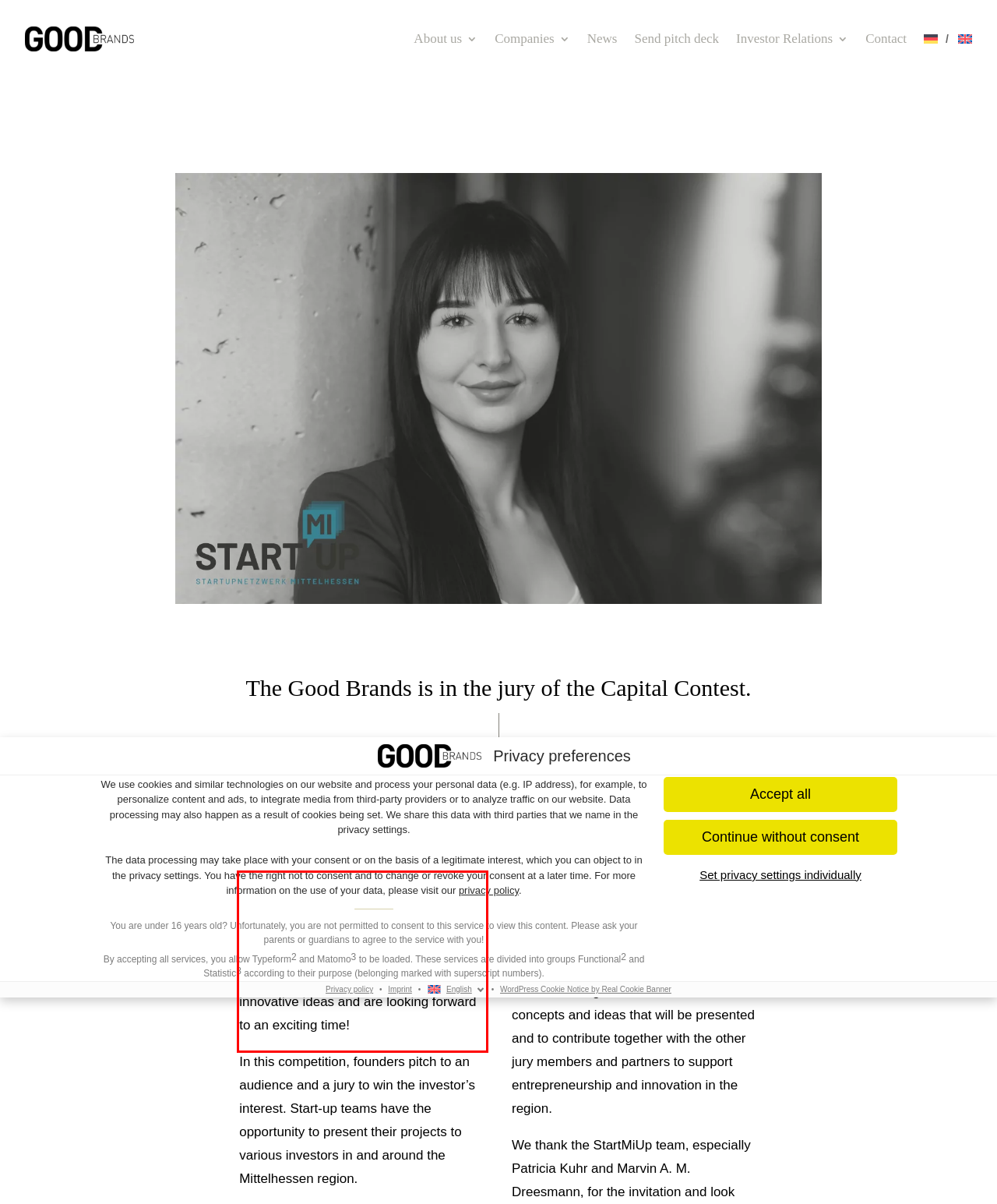Please recognize and transcribe the text located inside the red bounding box in the webpage image.

We are proud to be part of the jury of the Capital Contest of the StartMiUp startup network Mittelhessen for the first time this year. We consider it a great honor to support promising startups and their innovative ideas and are looking forward to an exciting time!